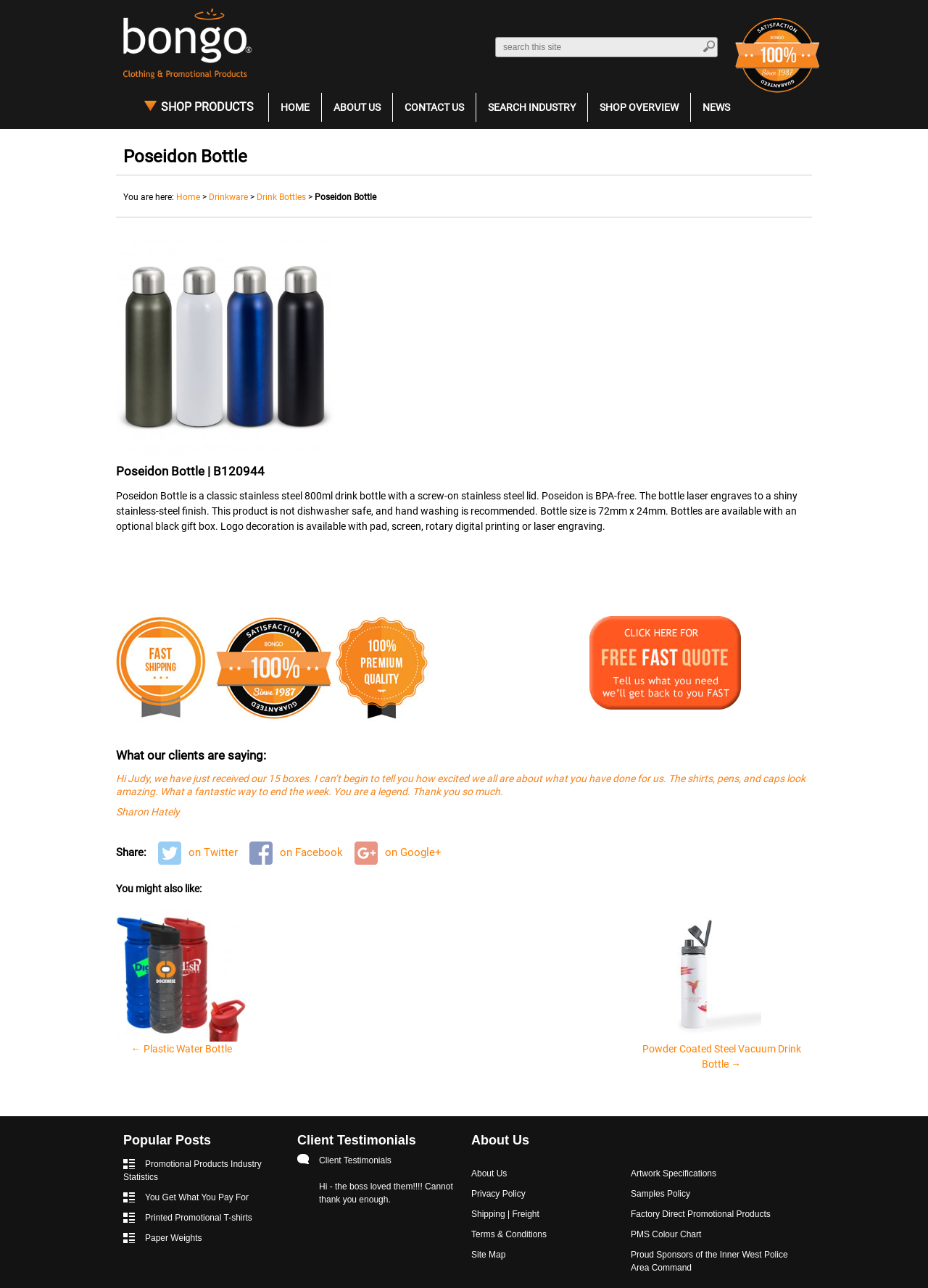Determine the bounding box coordinates of the region that needs to be clicked to achieve the task: "Go to home page".

[0.302, 0.072, 0.334, 0.095]